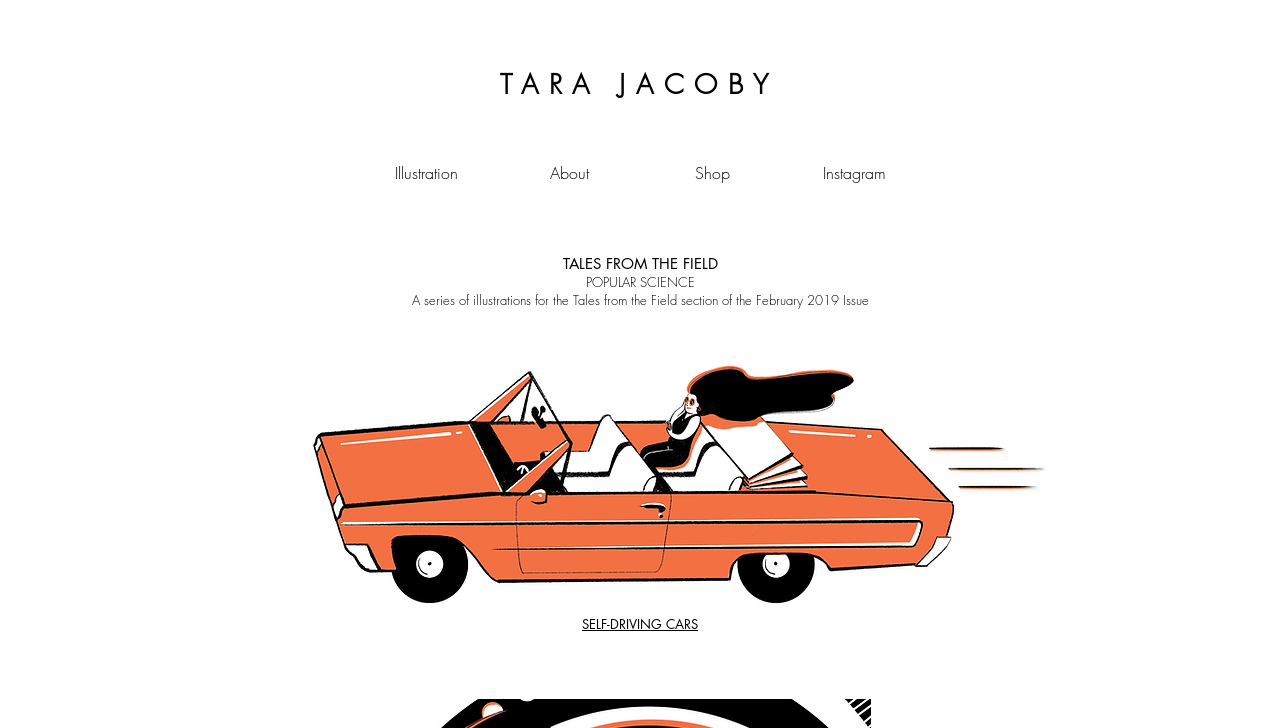What is the name of the publication?
Using the image, answer in one word or phrase.

Popular Science